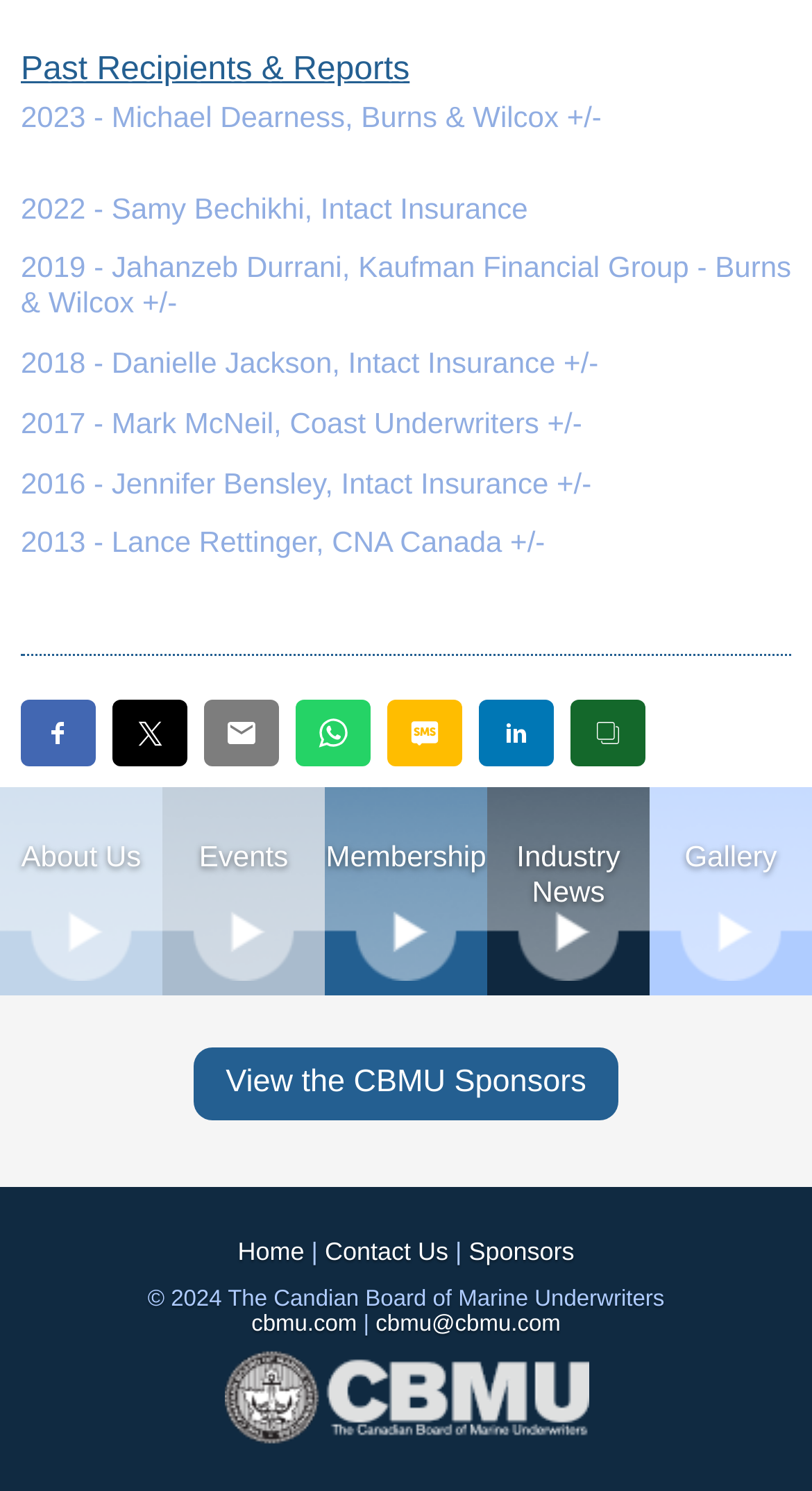Provide the bounding box coordinates of the HTML element described as: "Contact Us". The bounding box coordinates should be four float numbers between 0 and 1, i.e., [left, top, right, bottom].

[0.4, 0.829, 0.552, 0.849]